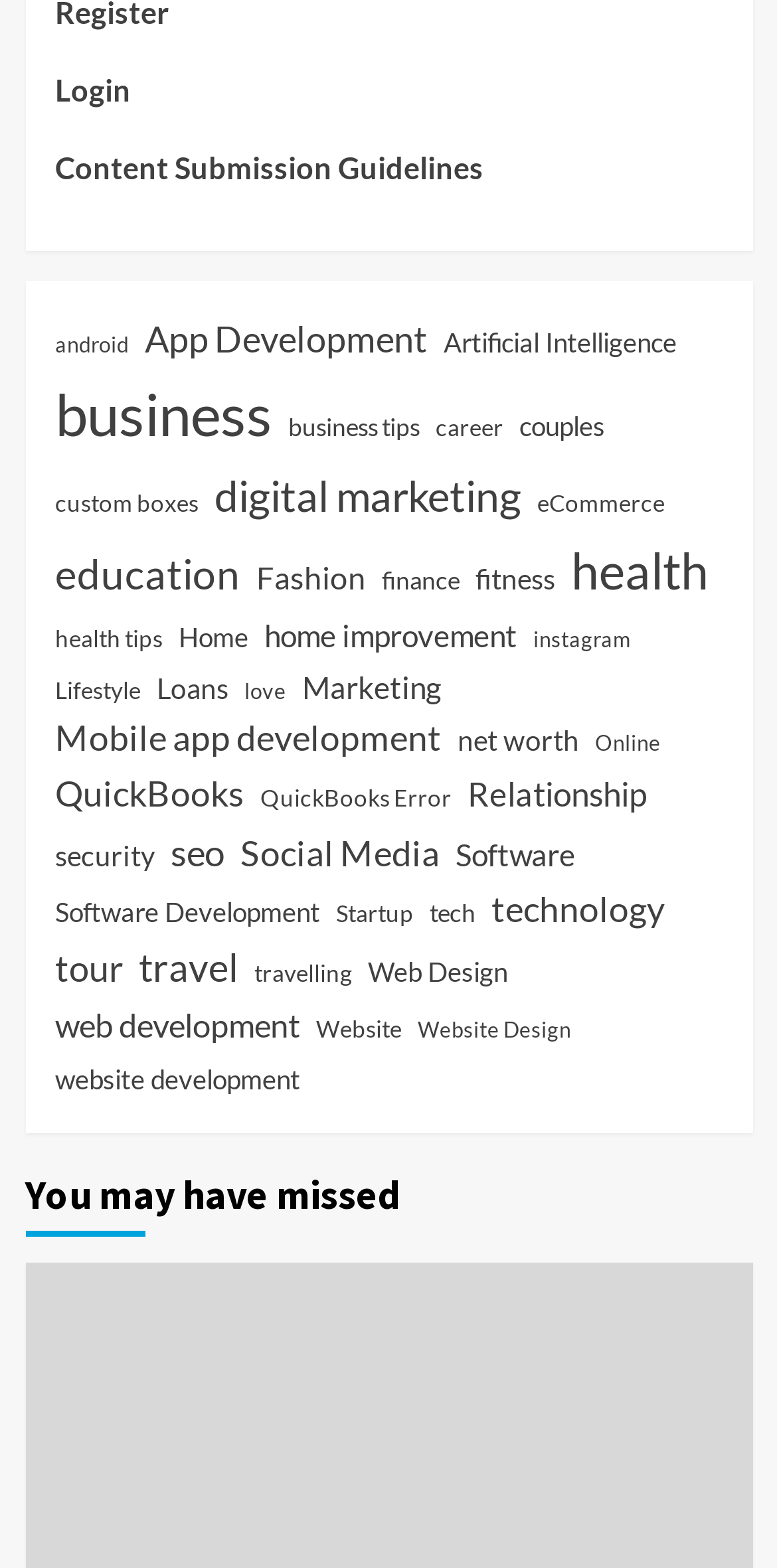Please provide a comprehensive response to the question based on the details in the image: What is the category with the most items?

I scanned the list of categories and found that 'business' has 77 items, which is the highest number of items among all categories.